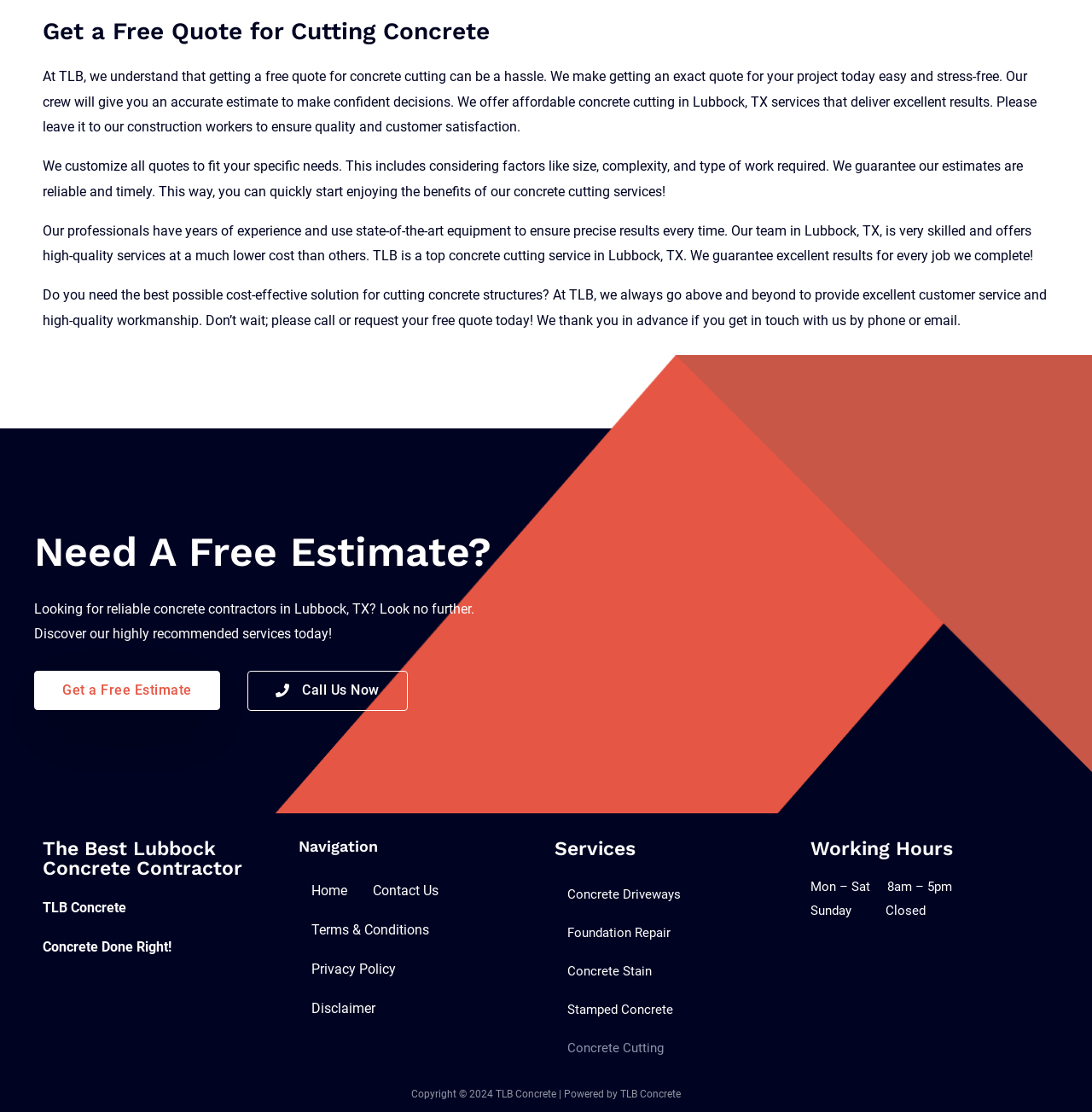What are the working hours of the company?
Answer with a single word or phrase by referring to the visual content.

Mon-Sat 8am-5pm, Sunday Closed